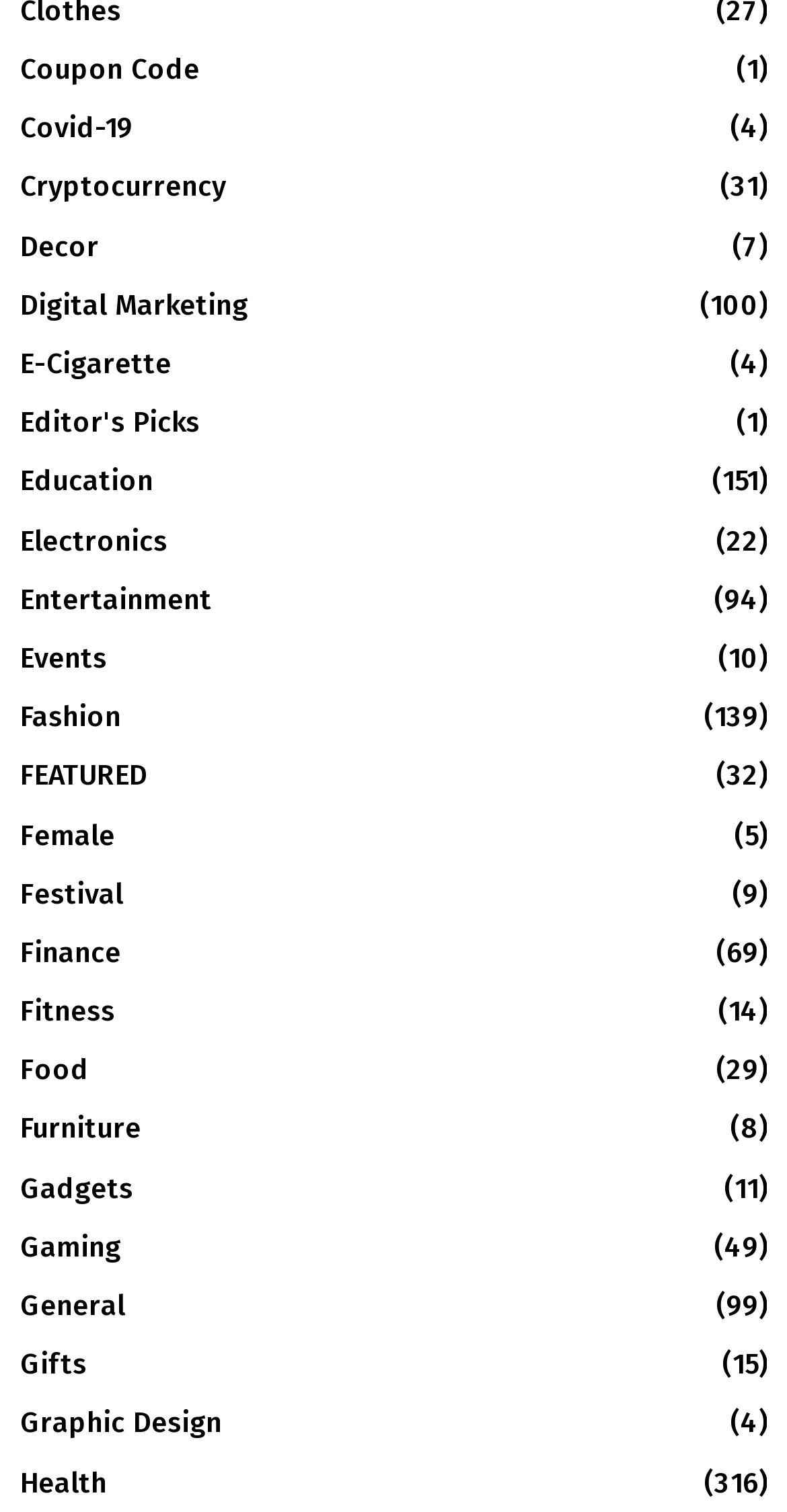What is the category with the most items?
Utilize the information in the image to give a detailed answer to the question.

I looked at the numbers in parentheses next to each category and found that 'Health' has the largest number, which is 316.